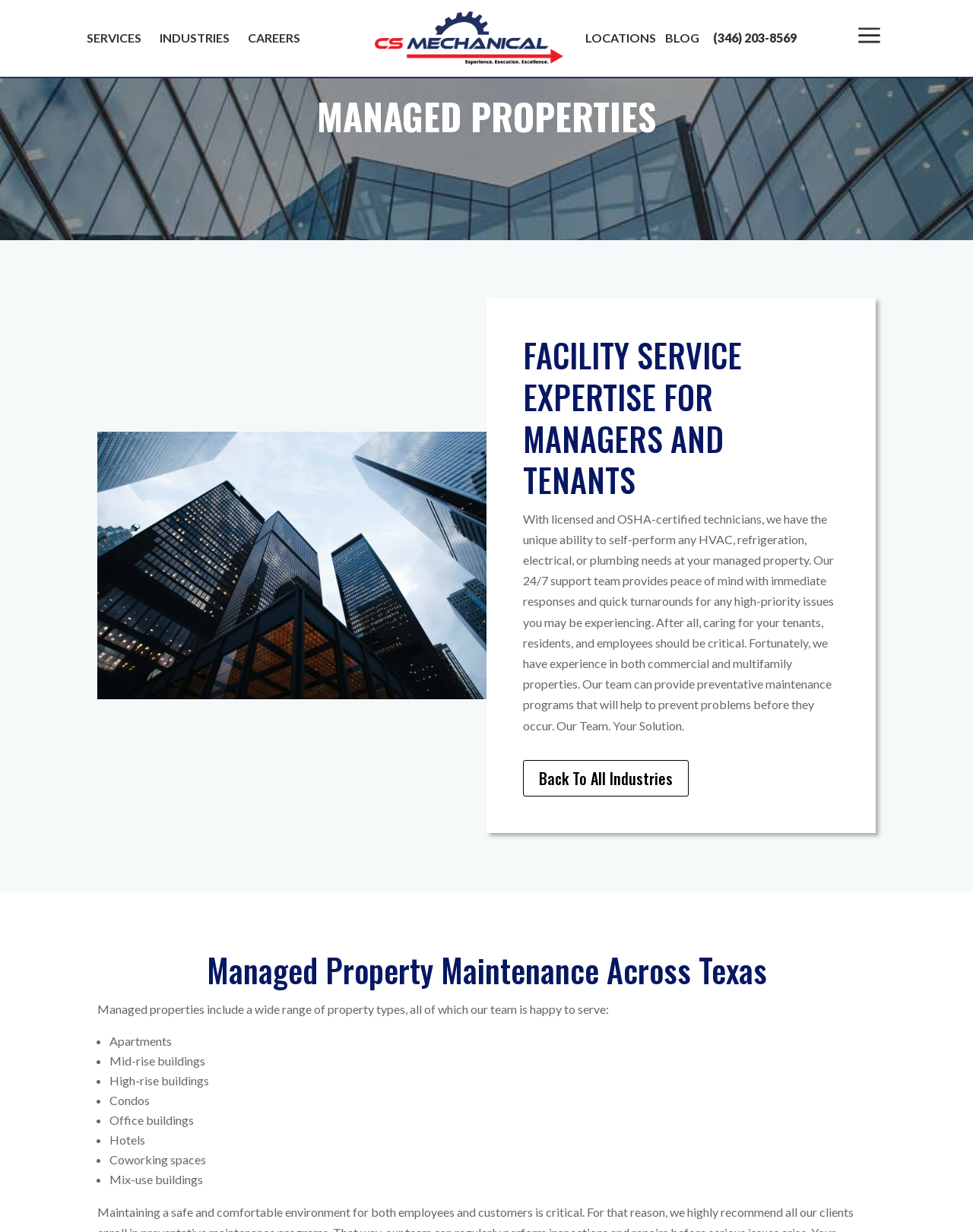Generate a comprehensive description of the webpage content.

The webpage is about managed property maintenance services offered by CS Mechanical. At the top, there is a navigation menu with links to "SERVICES", "INDUSTRIES", "CAREERS", "LOCATIONS", and "BLOG", separated by small gaps. To the right of the navigation menu, there is a logo image.

Below the navigation menu, there is a large heading "MANAGED PROPERTIES" that spans almost the entire width of the page. Underneath, there is an image that takes up about half of the page width.

The main content of the page is divided into two sections. The first section has a heading "FACILITY SERVICE EXPERTISE FOR MANAGERS AND TENANTS" and a paragraph of text that describes the services offered by CS Mechanical, including HVAC, refrigeration, electrical, and plumbing maintenance. The text also mentions the company's 24/7 support team and preventative maintenance programs.

The second section has a heading "Managed Property Maintenance Across Texas" and a paragraph of text that lists the types of managed properties that CS Mechanical serves, including apartments, mid-rise buildings, high-rise buildings, condos, office buildings, hotels, coworking spaces, and mix-use buildings. The list is formatted with bullet points.

There is also a link "Back To All Industries 5" located below the first section of text.